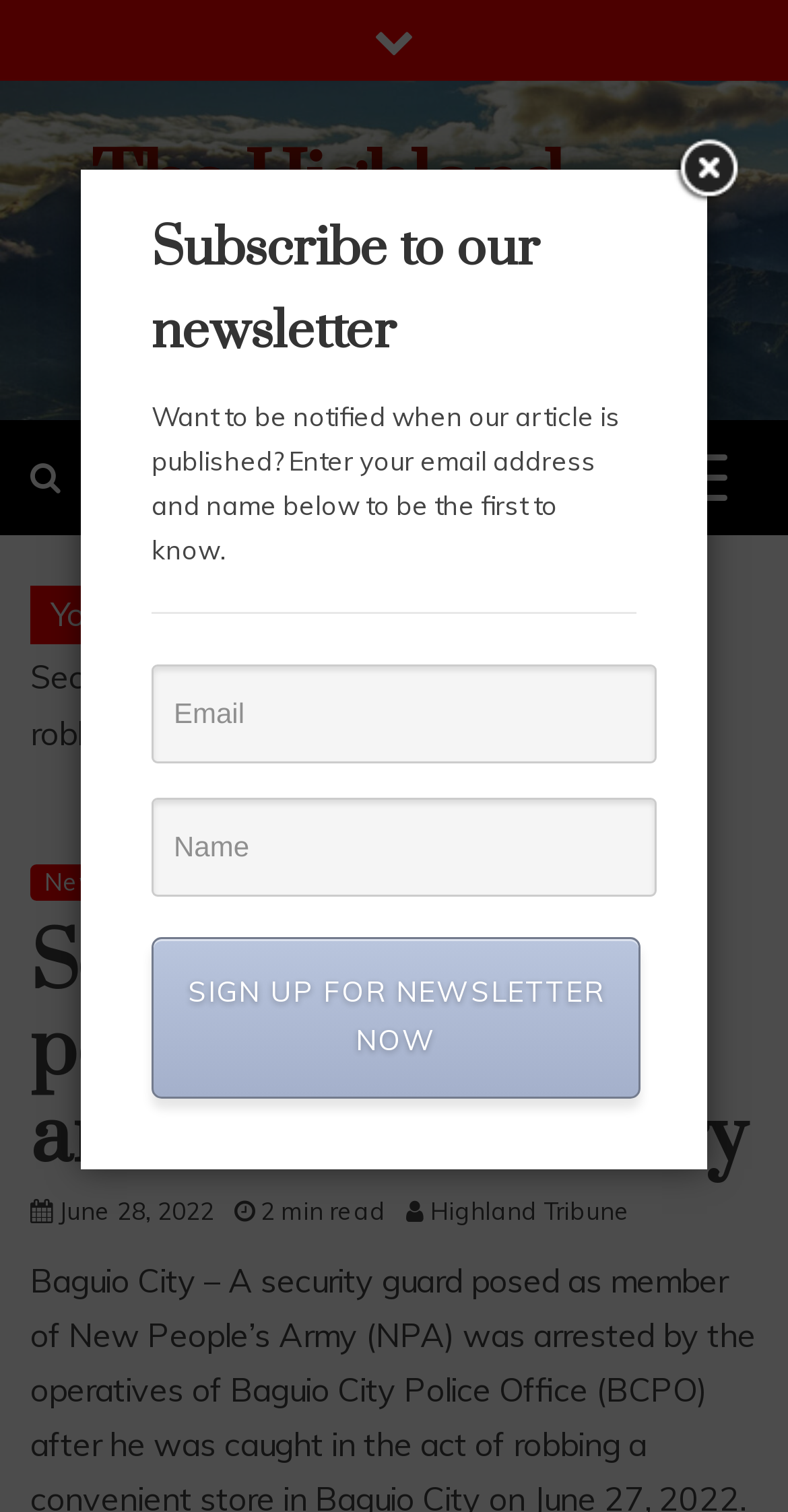Determine the bounding box coordinates of the region that needs to be clicked to achieve the task: "Read the news article".

[0.038, 0.609, 0.962, 0.788]